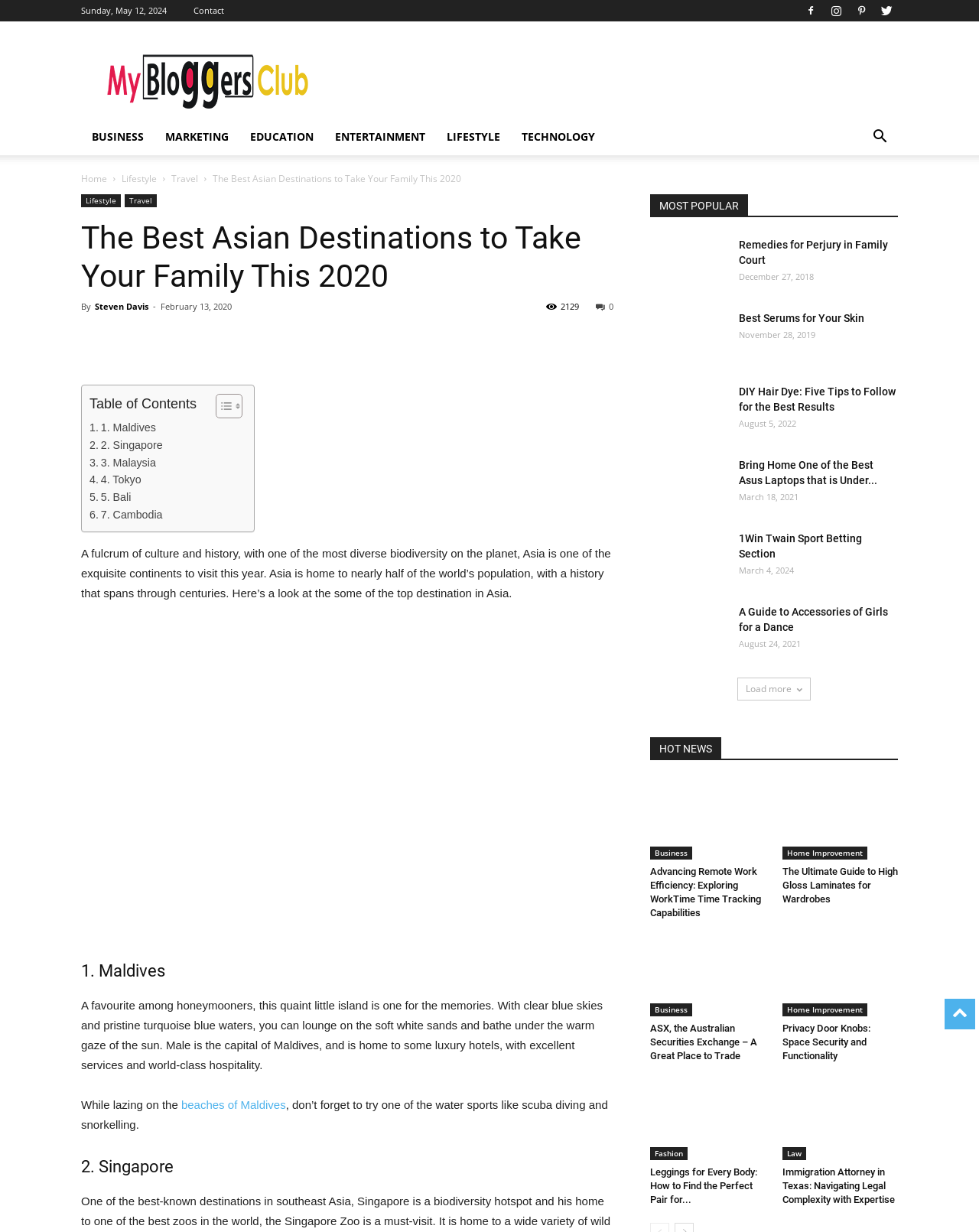Determine the bounding box coordinates of the section to be clicked to follow the instruction: "Click on the 'Maldives' destination link". The coordinates should be given as four float numbers between 0 and 1, formatted as [left, top, right, bottom].

[0.091, 0.34, 0.159, 0.354]